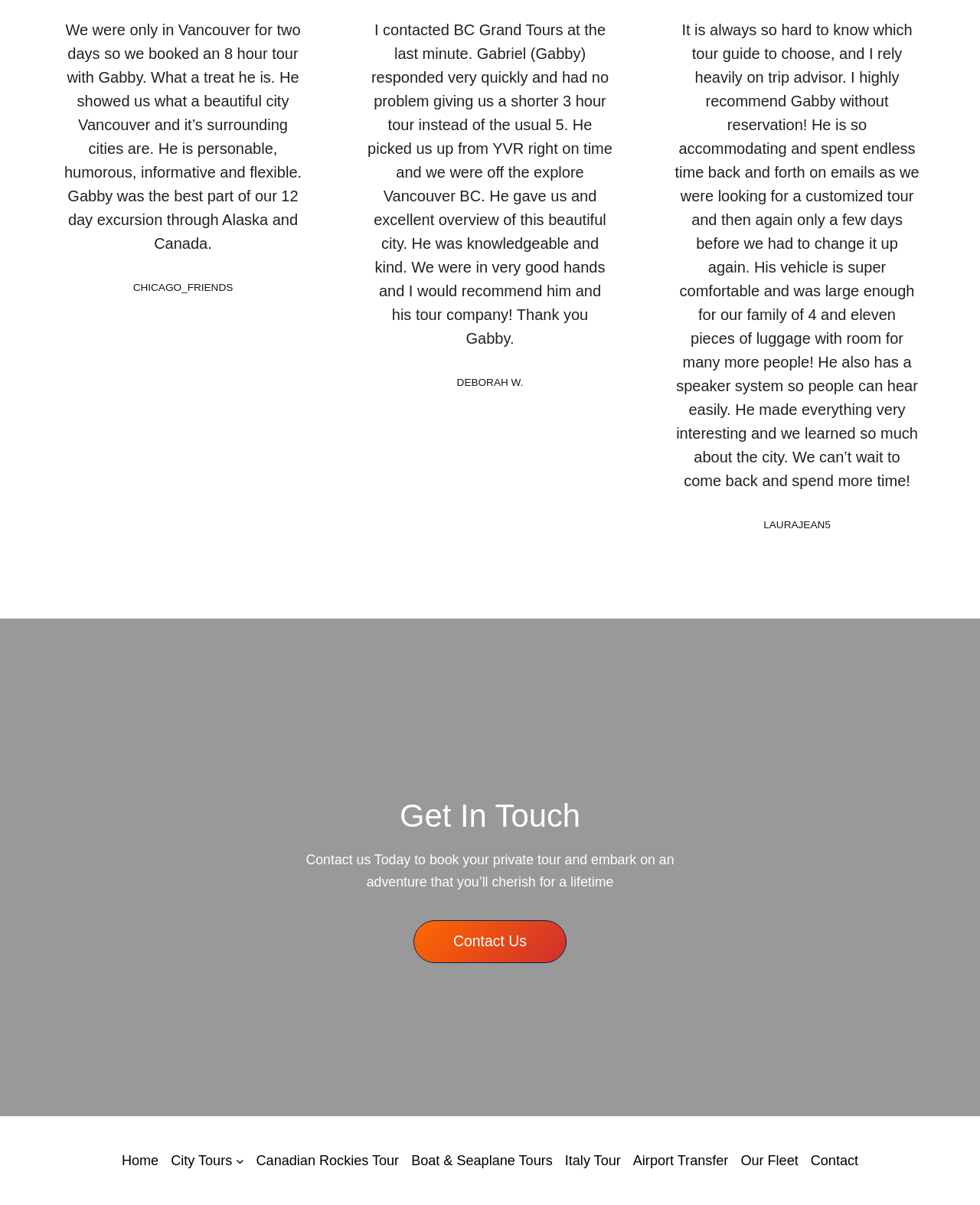Please locate the bounding box coordinates for the element that should be clicked to achieve the following instruction: "View 'City Tours'". Ensure the coordinates are given as four float numbers between 0 and 1, i.e., [left, top, right, bottom].

[0.174, 0.954, 0.237, 0.972]